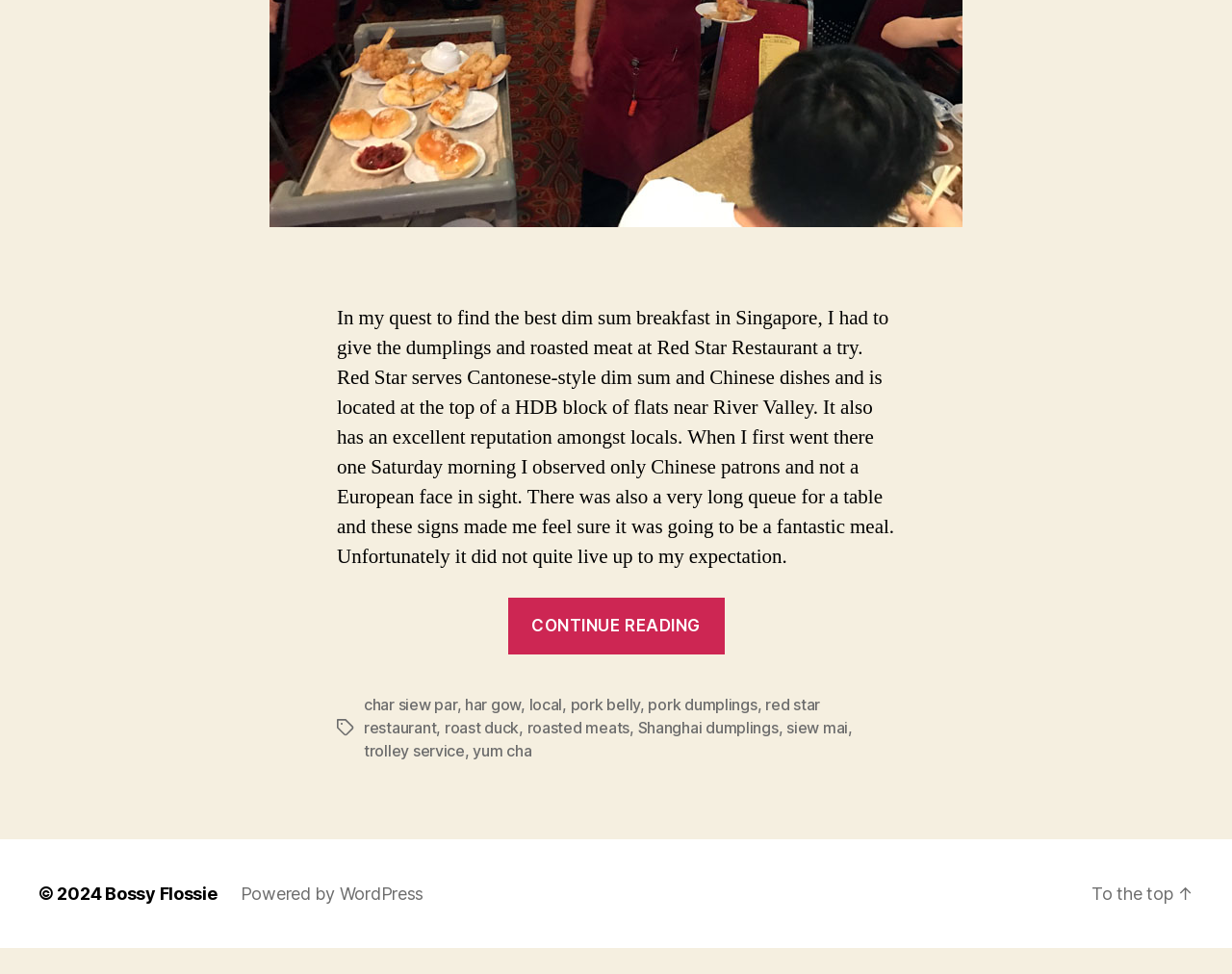What type of cuisine does Red Star Restaurant serve?
Based on the image, give a concise answer in the form of a single word or short phrase.

Cantonese-style